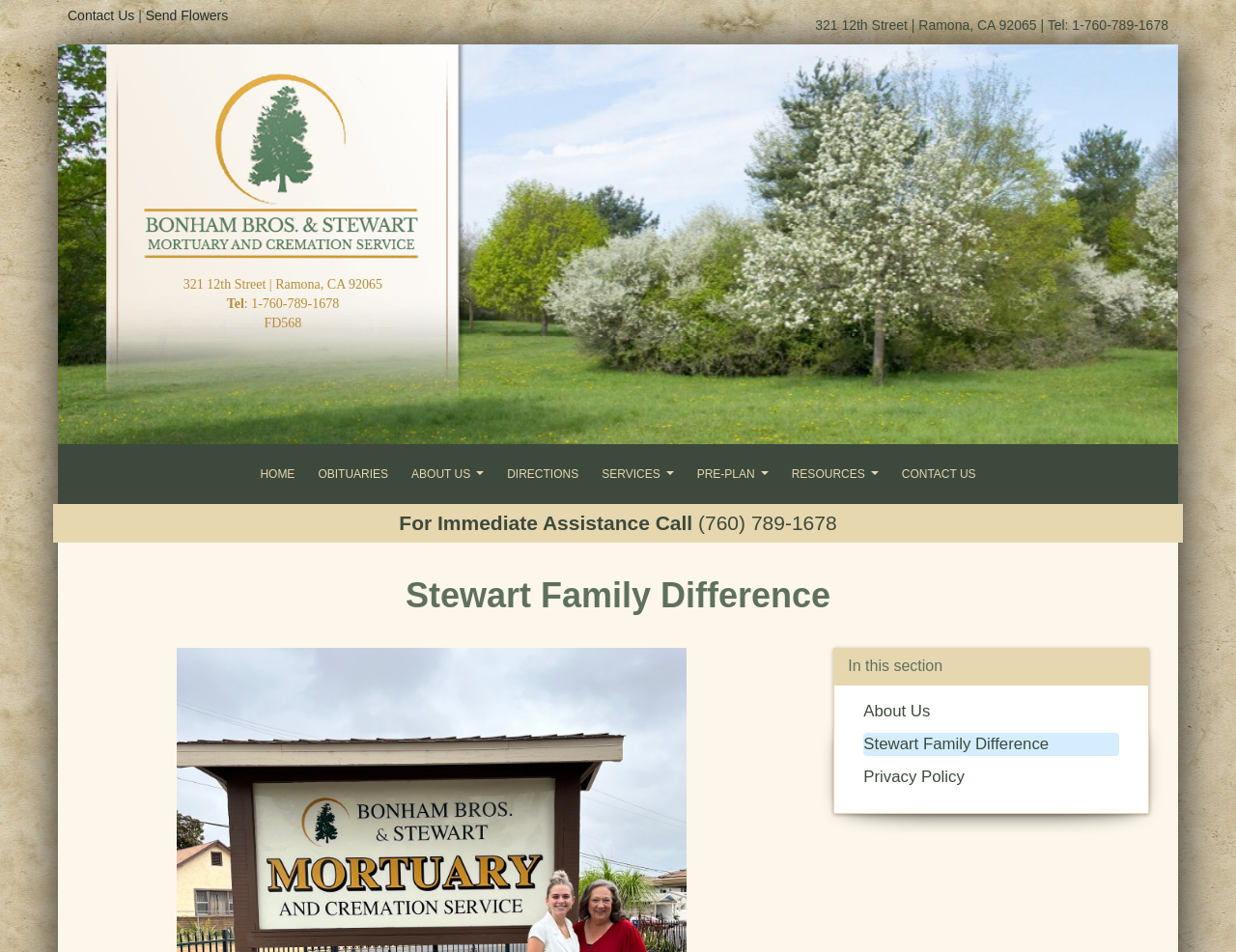Using the provided element description "Stewart Family Difference", determine the bounding box coordinates of the UI element.

[0.699, 0.772, 0.849, 0.791]